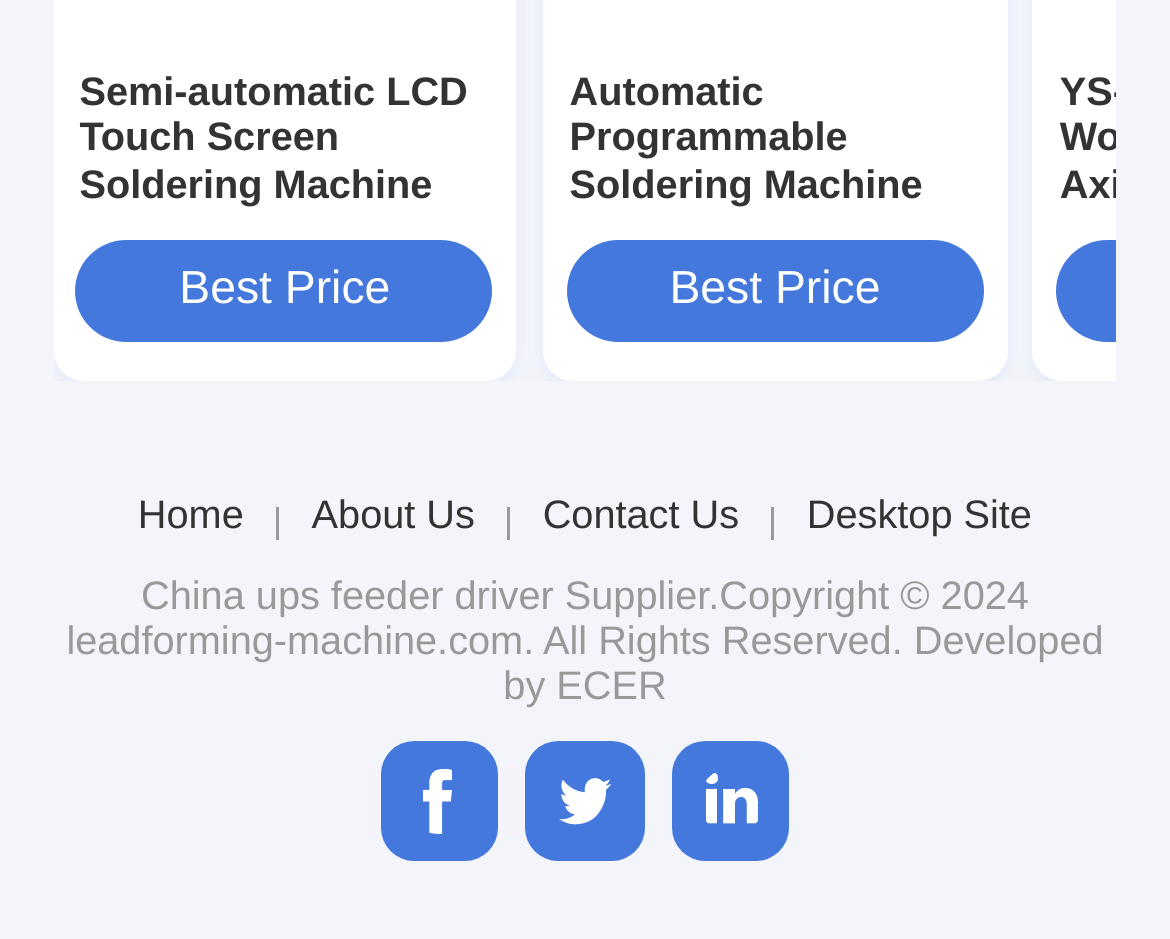Please answer the following question using a single word or phrase: What is the name of the first soldering machine?

Semi-automatic LCD Touch Screen Soldering Machine